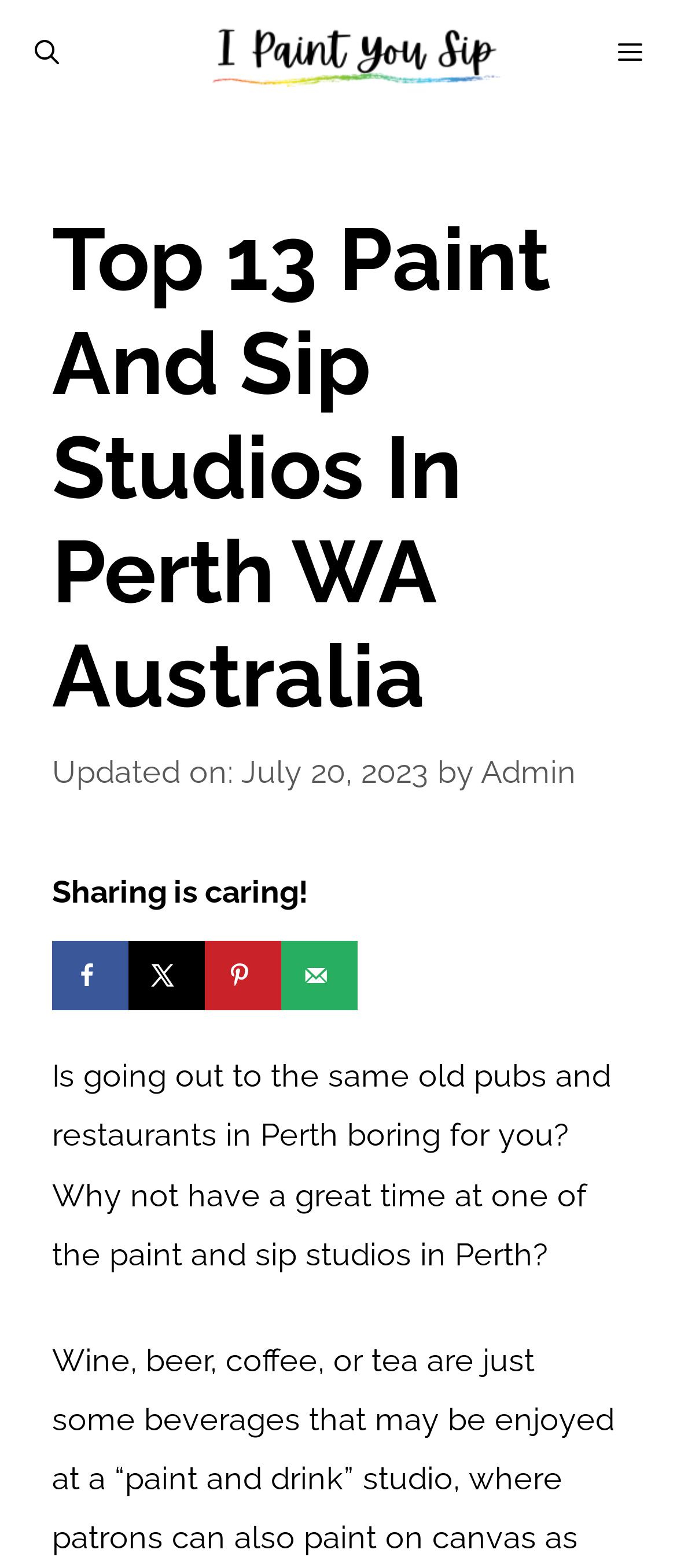Show the bounding box coordinates of the region that should be clicked to follow the instruction: "Login as a student."

None